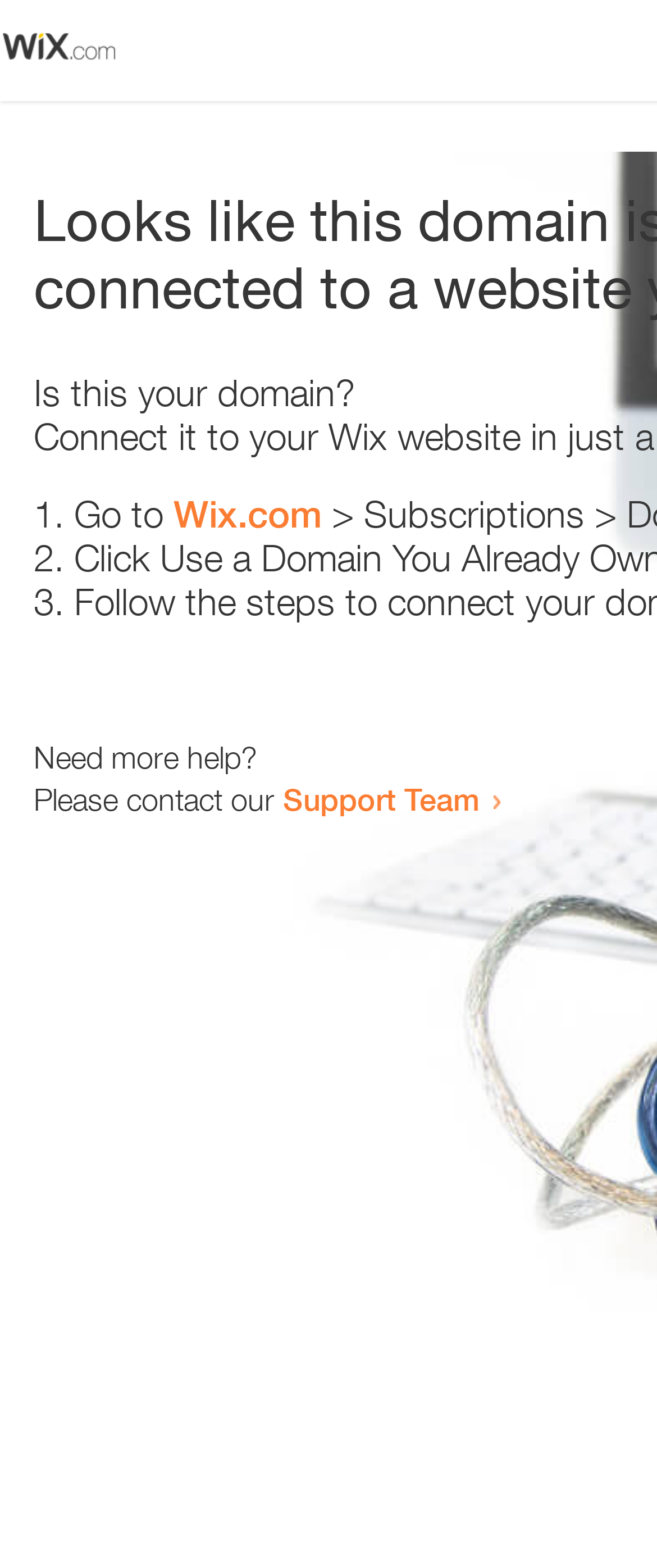Use a single word or phrase to answer the question:
What is the link text in the second list item?

Wix.com